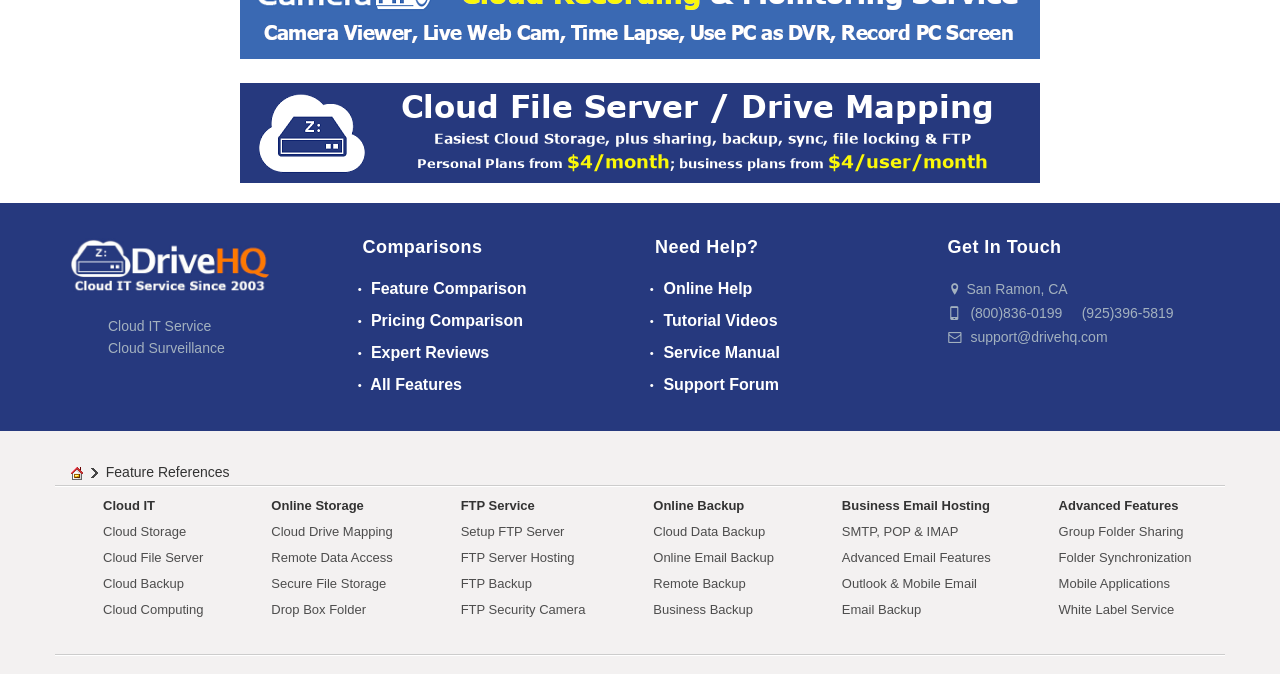Please determine the bounding box coordinates, formatted as (top-left x, top-left y, bottom-right x, bottom-right y), with all values as floating point numbers between 0 and 1. Identify the bounding box of the region described as: Online Help

[0.504, 0.417, 0.588, 0.44]